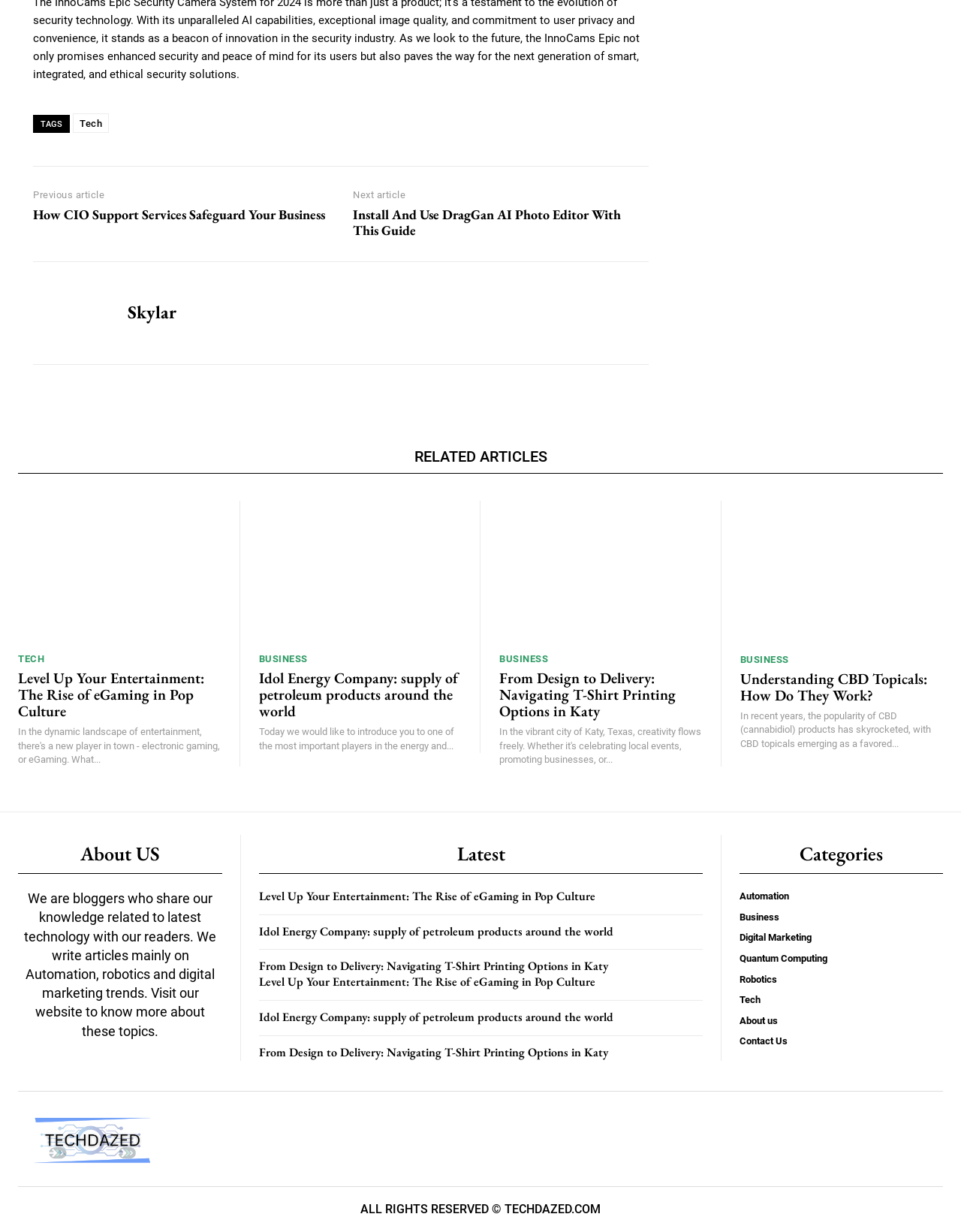Give a concise answer of one word or phrase to the question: 
How many categories are listed in the webpage?

6